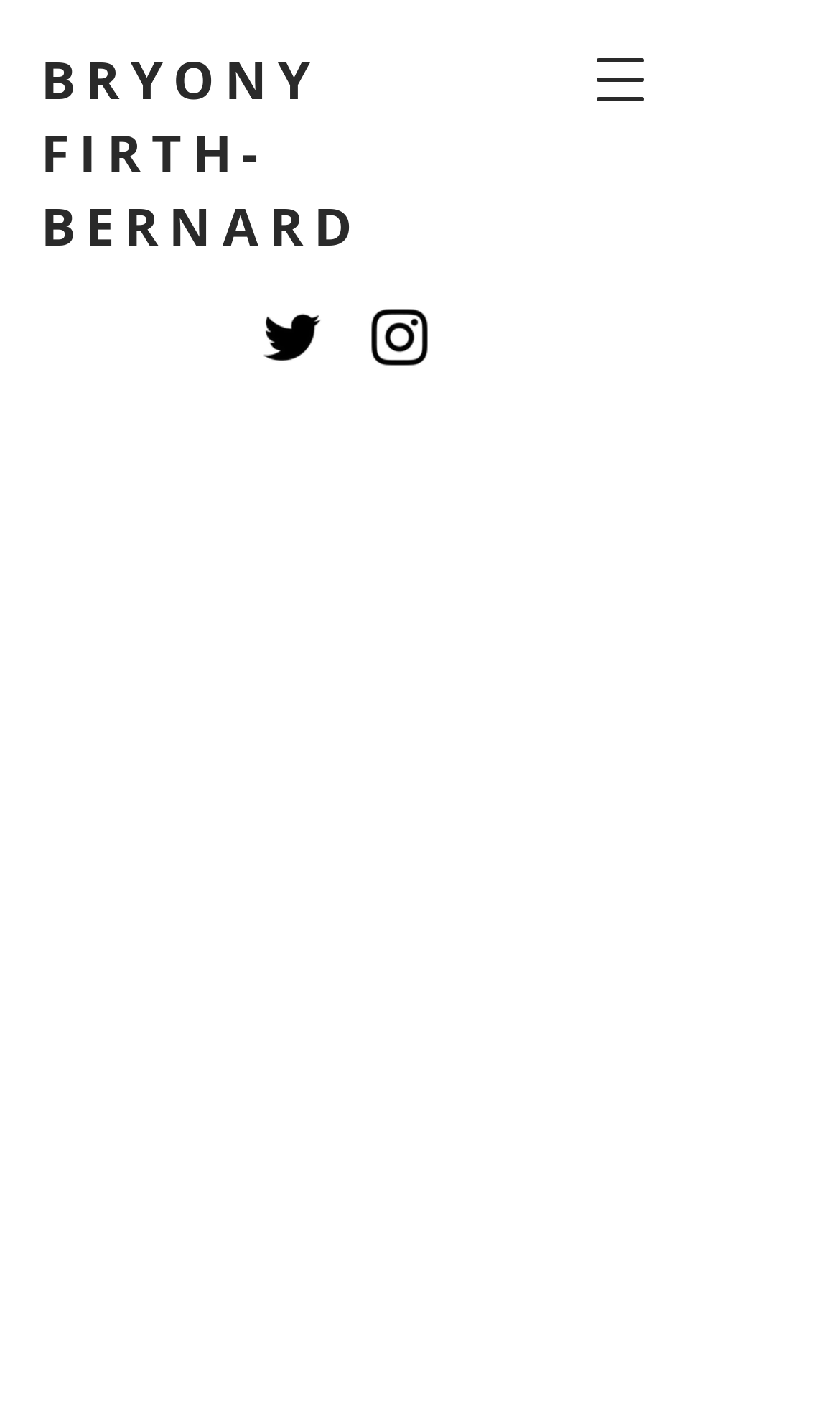Respond to the question below with a concise word or phrase:
What is the author's name?

BRYONY FIRTH-BERNARD